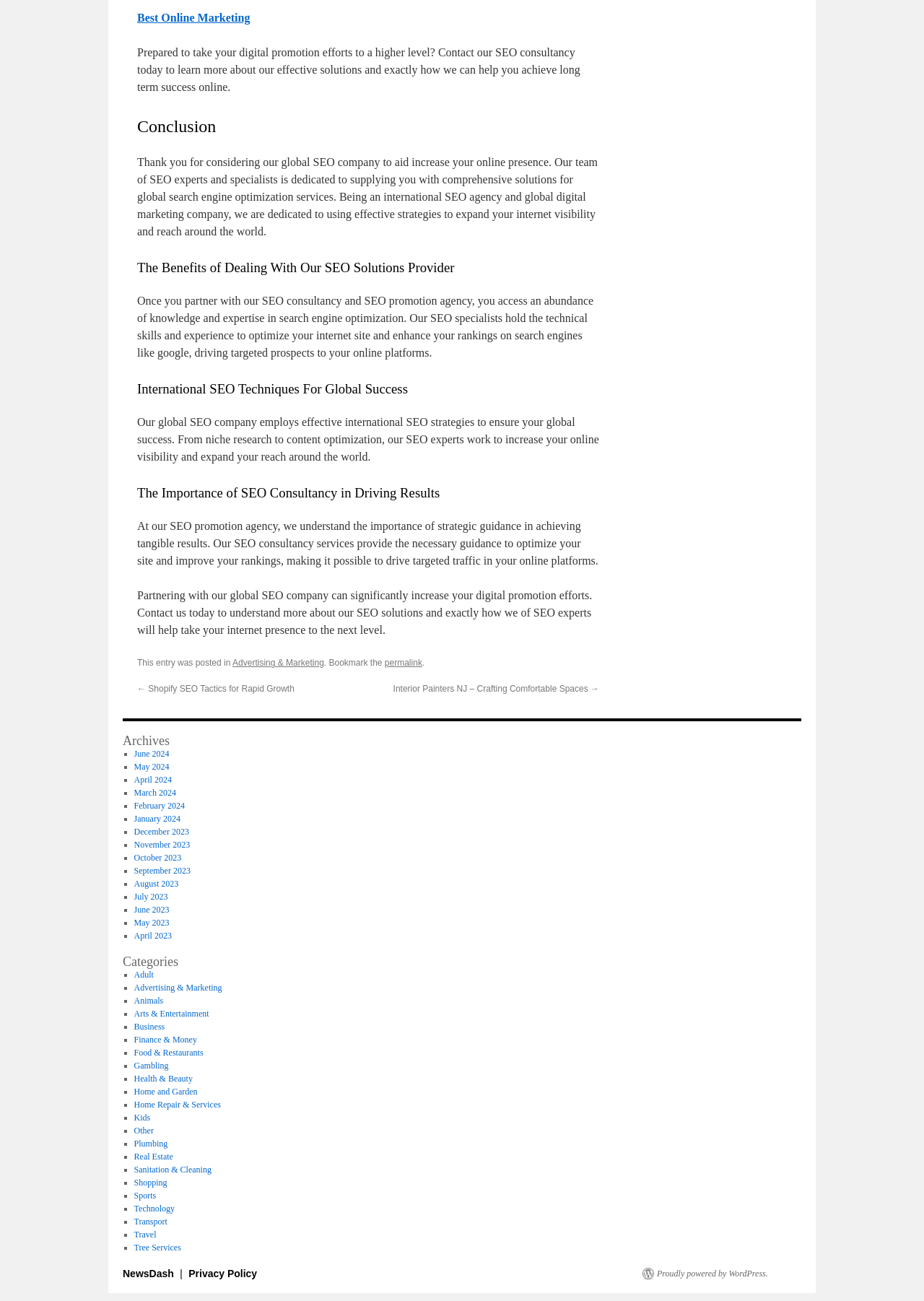Please locate the bounding box coordinates for the element that should be clicked to achieve the following instruction: "Go to 'Advertising & Marketing' category". Ensure the coordinates are given as four float numbers between 0 and 1, i.e., [left, top, right, bottom].

[0.145, 0.755, 0.24, 0.763]